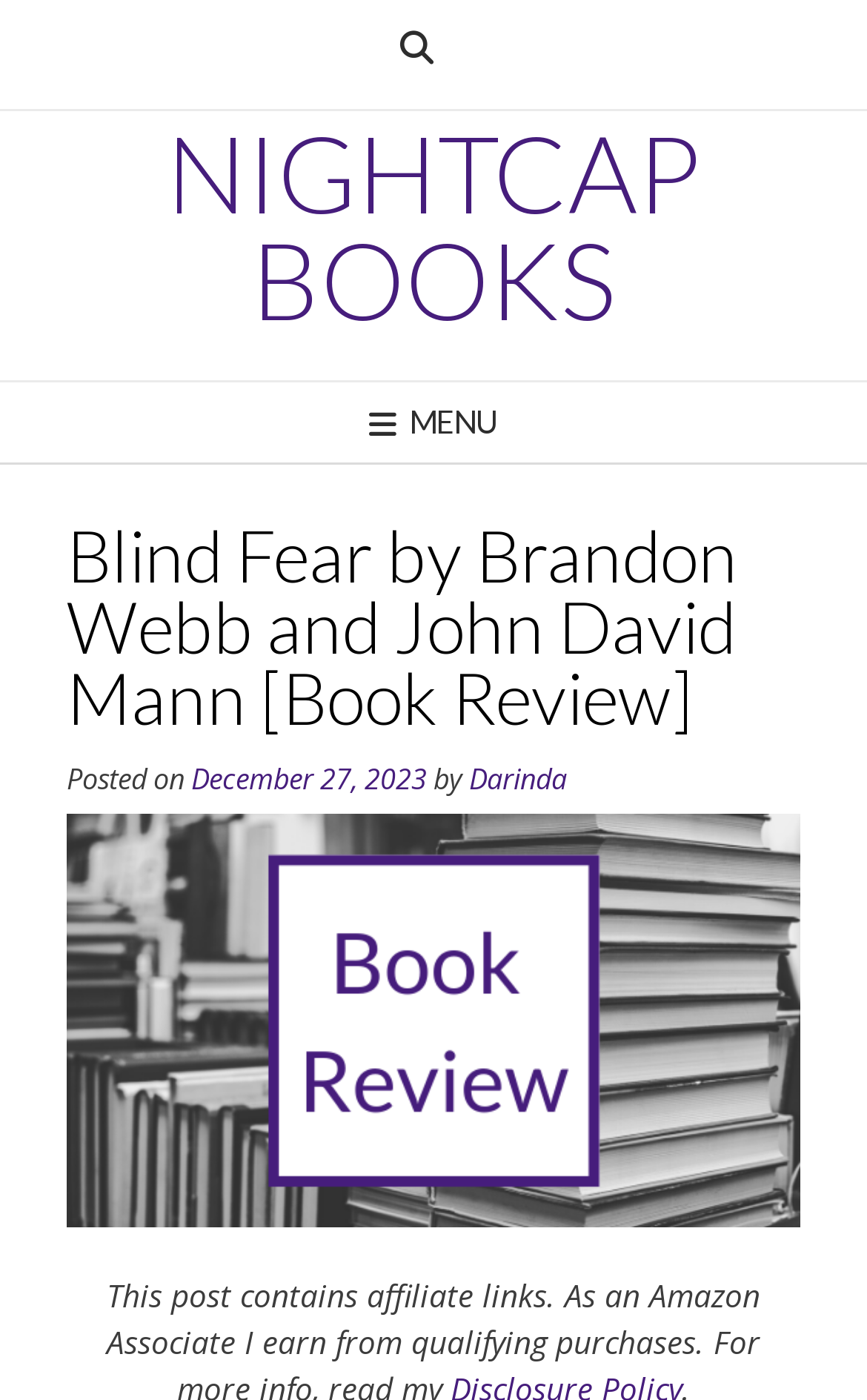Give a one-word or phrase response to the following question: What is the category of the book being reviewed?

Finn Thrillers series